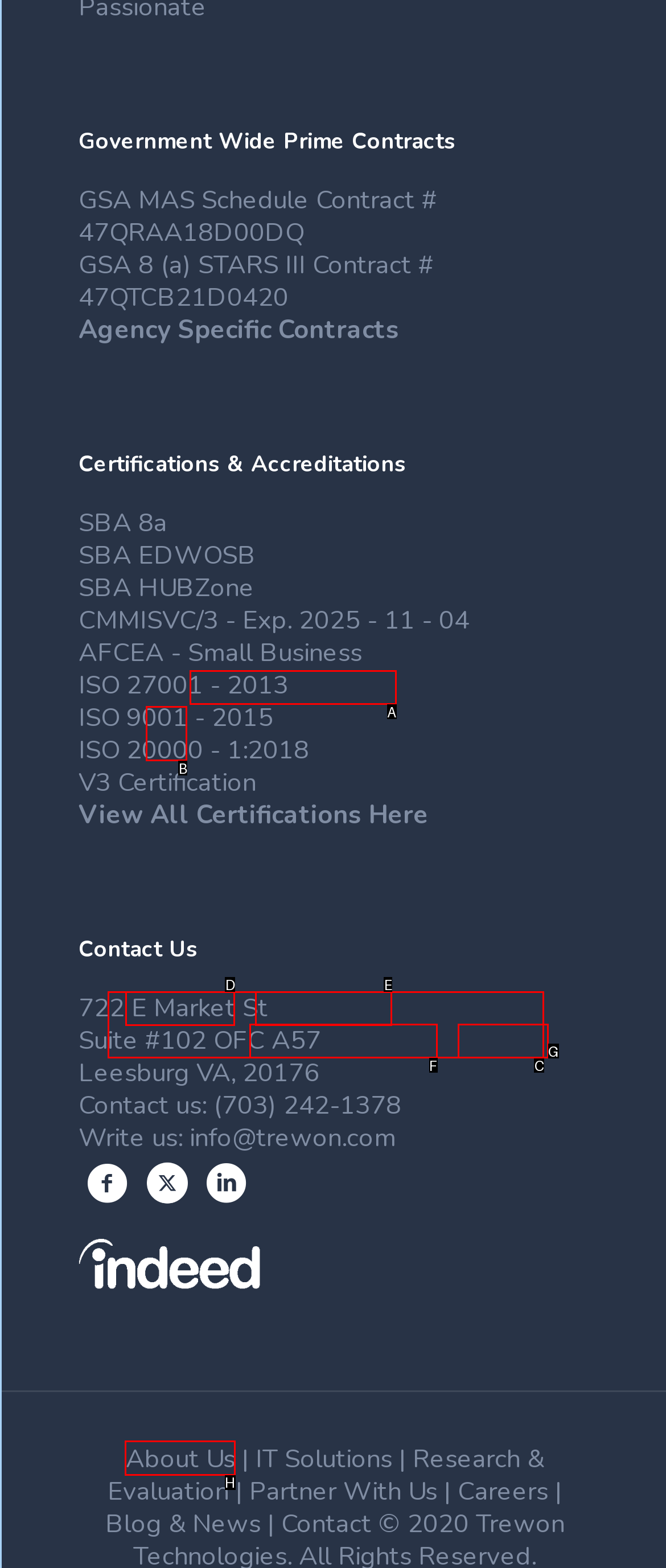Tell me which option I should click to complete the following task: Go to About Us page
Answer with the option's letter from the given choices directly.

H